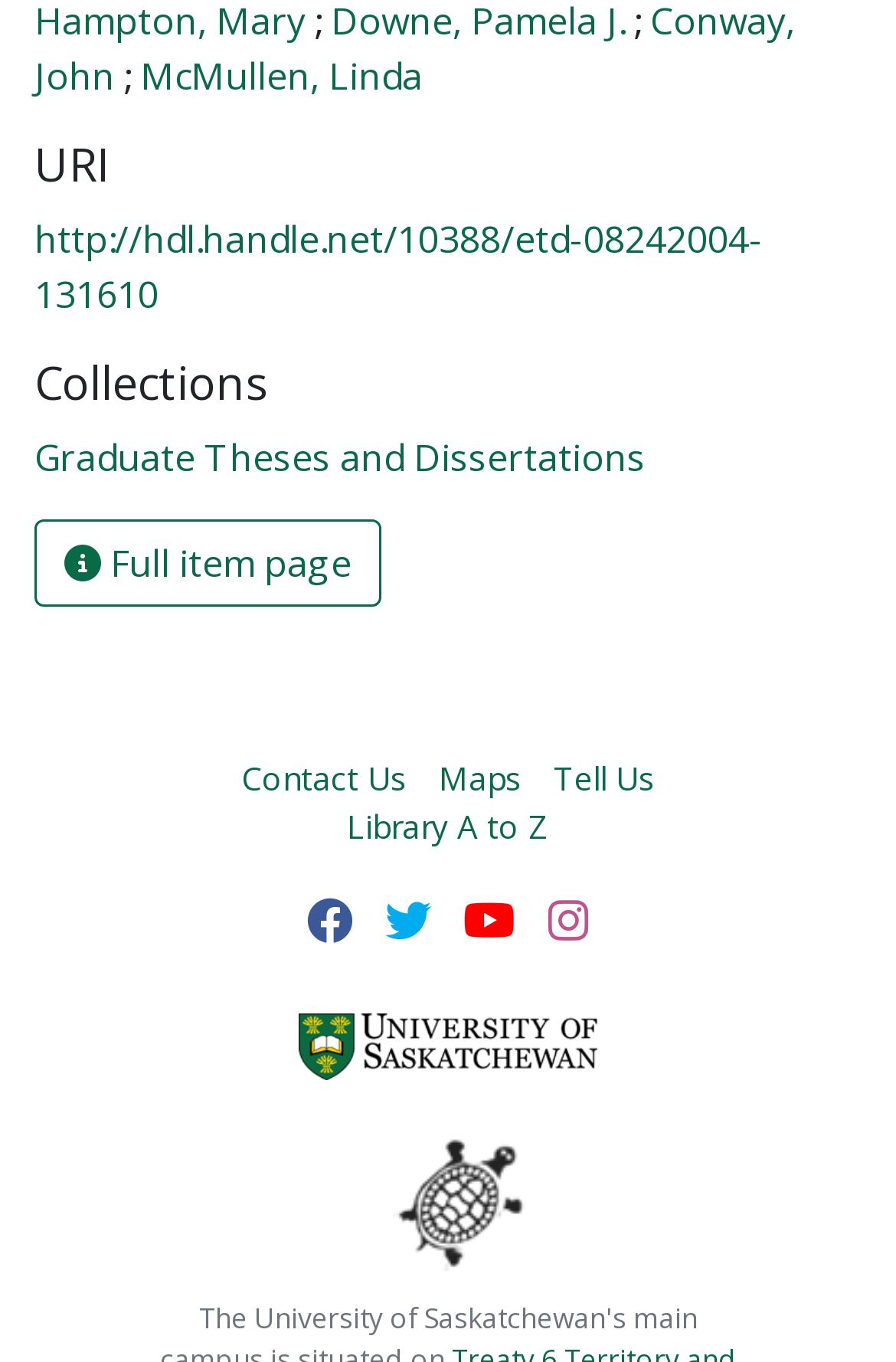Determine the bounding box coordinates of the clickable area required to perform the following instruction: "Go to the full item page". The coordinates should be represented as four float numbers between 0 and 1: [left, top, right, bottom].

[0.038, 0.381, 0.426, 0.445]